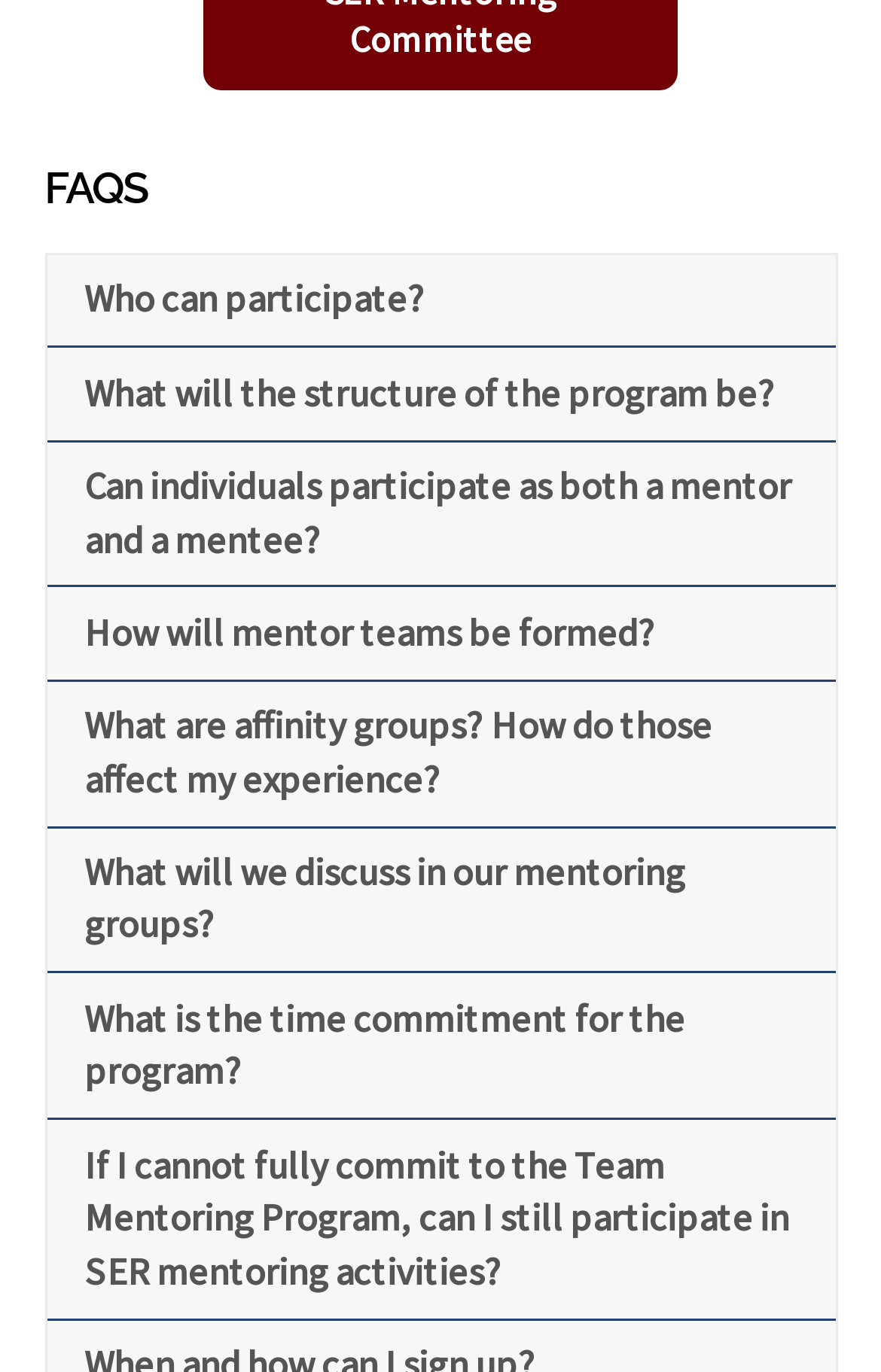Are the FAQ questions collapsible?
Refer to the image and give a detailed answer to the question.

I noticed that each FAQ question has an 'expanded: False' property, indicating that they can be expanded or collapsed.